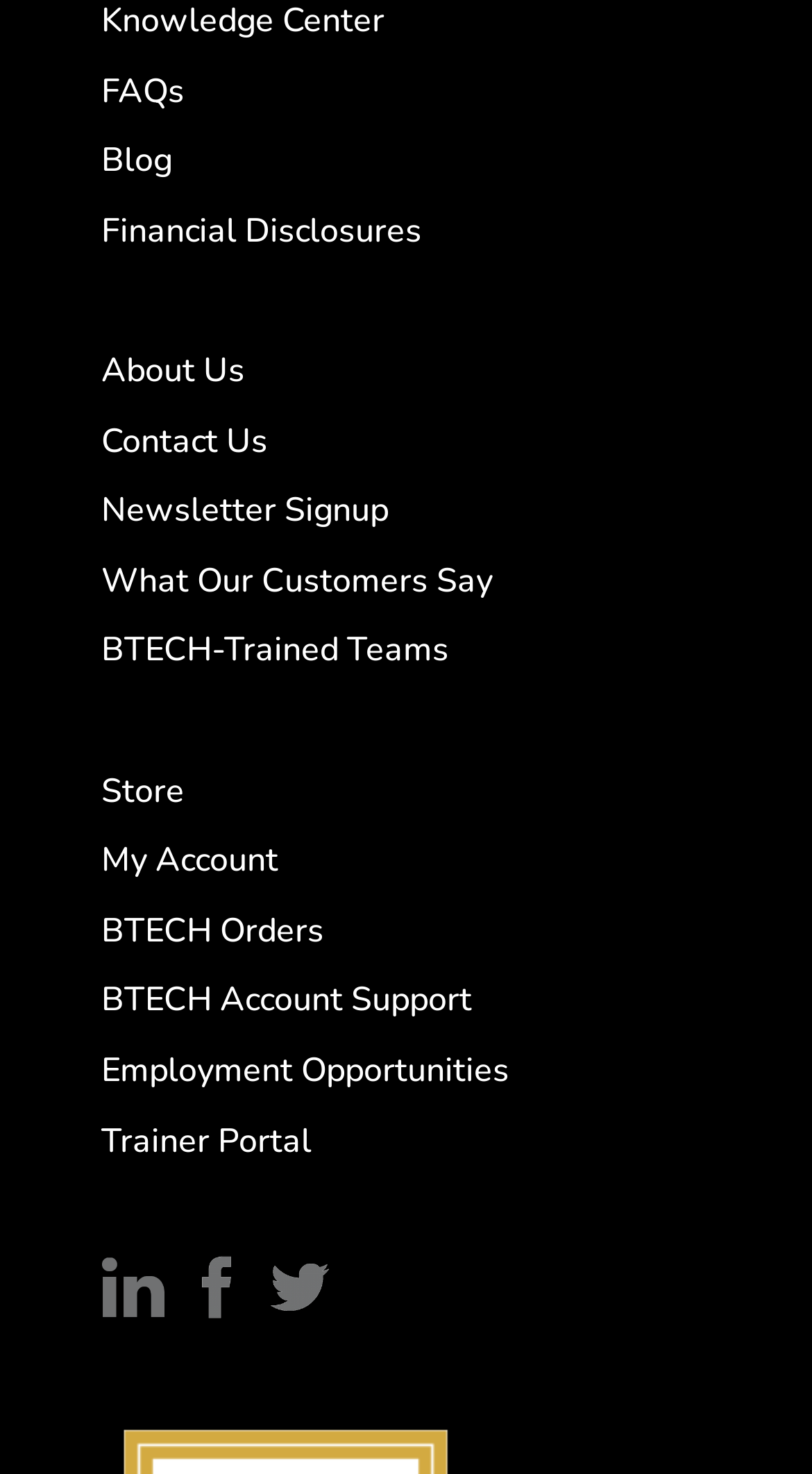Please determine the bounding box coordinates of the clickable area required to carry out the following instruction: "Visit the store". The coordinates must be four float numbers between 0 and 1, represented as [left, top, right, bottom].

[0.125, 0.521, 0.228, 0.552]